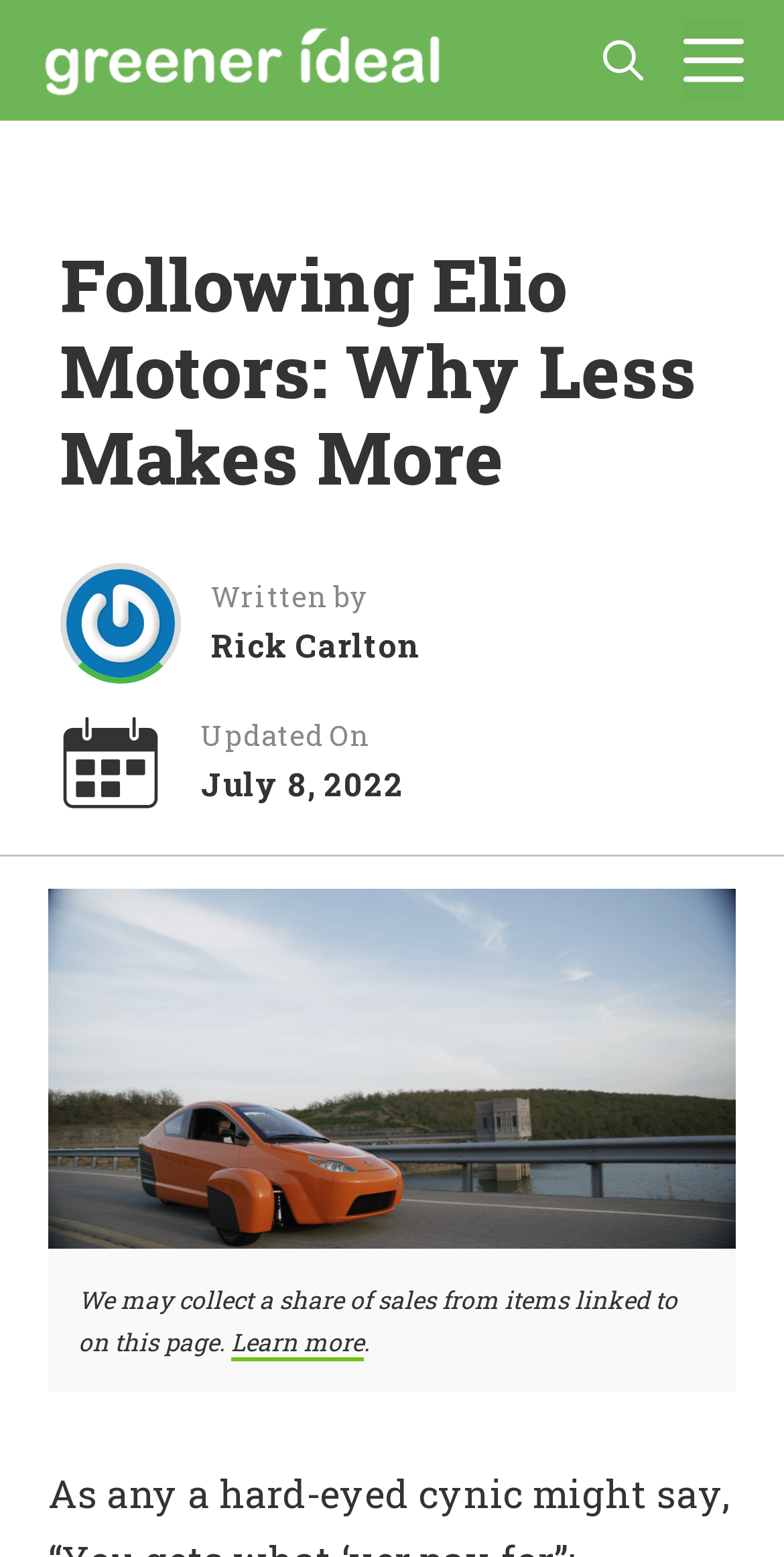Using floating point numbers between 0 and 1, provide the bounding box coordinates in the format (top-left x, top-left y, bottom-right x, bottom-right y). Locate the UI element described here: Learn more

[0.295, 0.851, 0.464, 0.874]